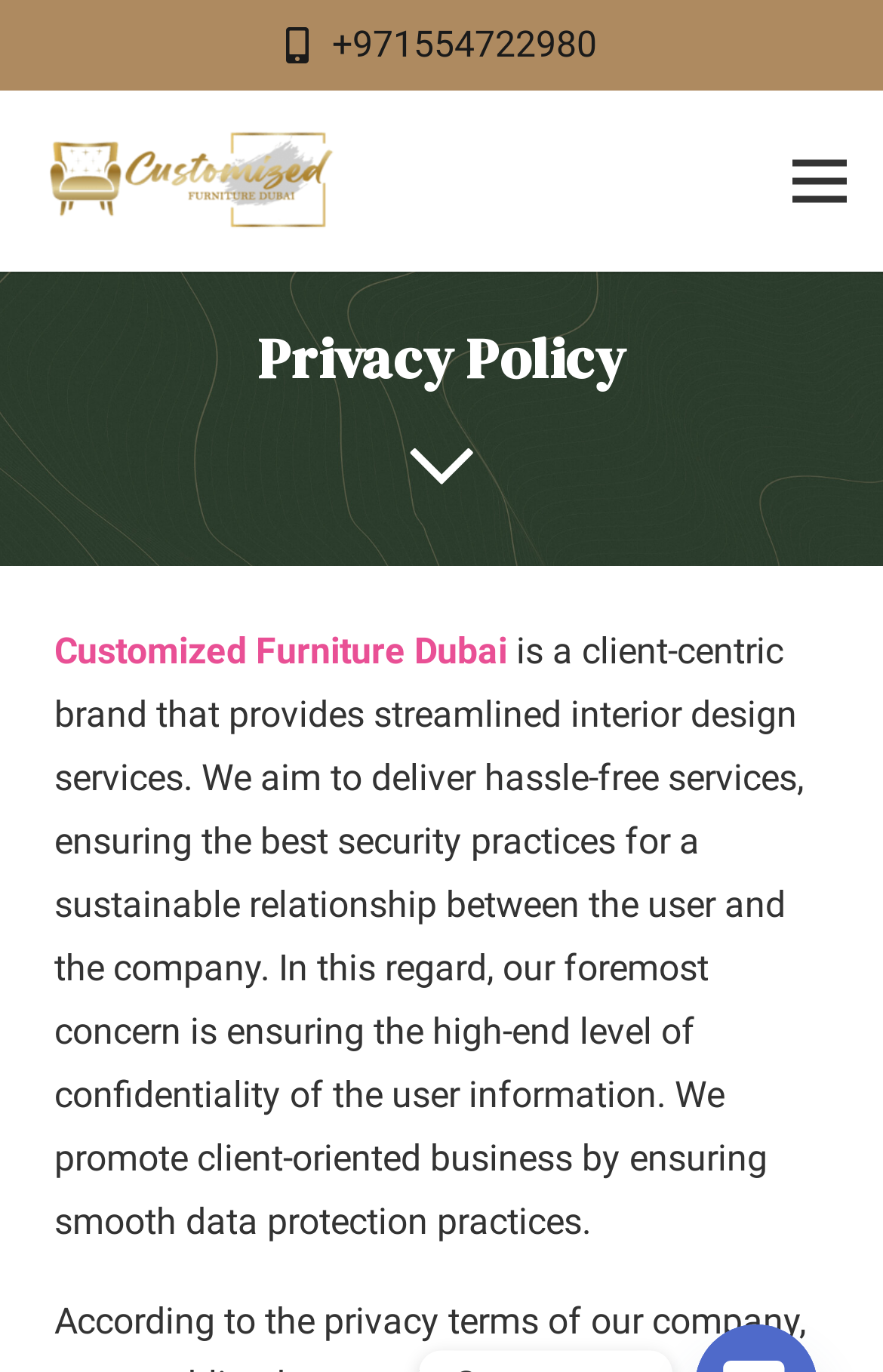Please answer the following question using a single word or phrase: 
What services does Customized Furniture Dubai provide?

Interior design services